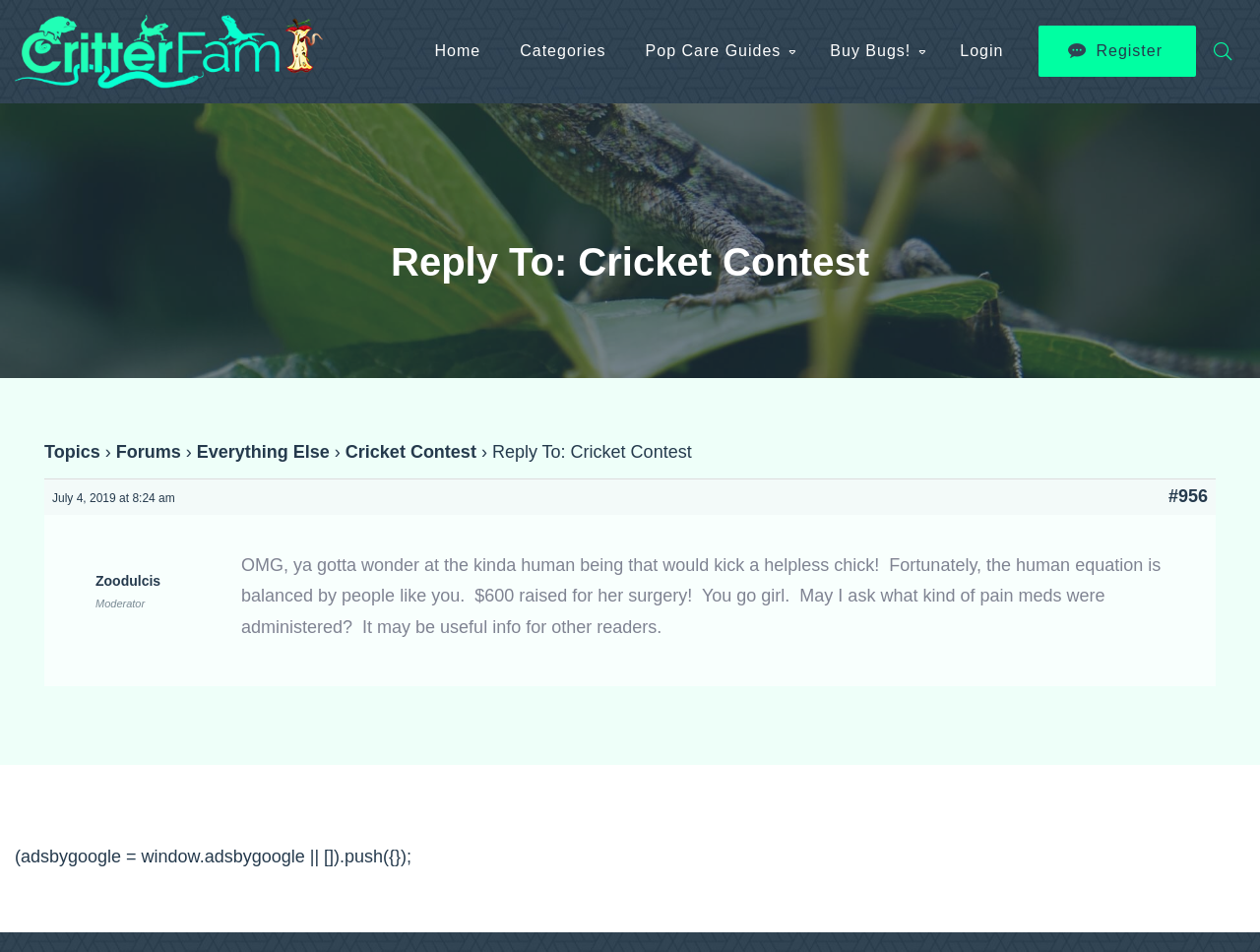Determine the bounding box coordinates of the clickable region to follow the instruction: "view topics".

[0.035, 0.464, 0.079, 0.485]